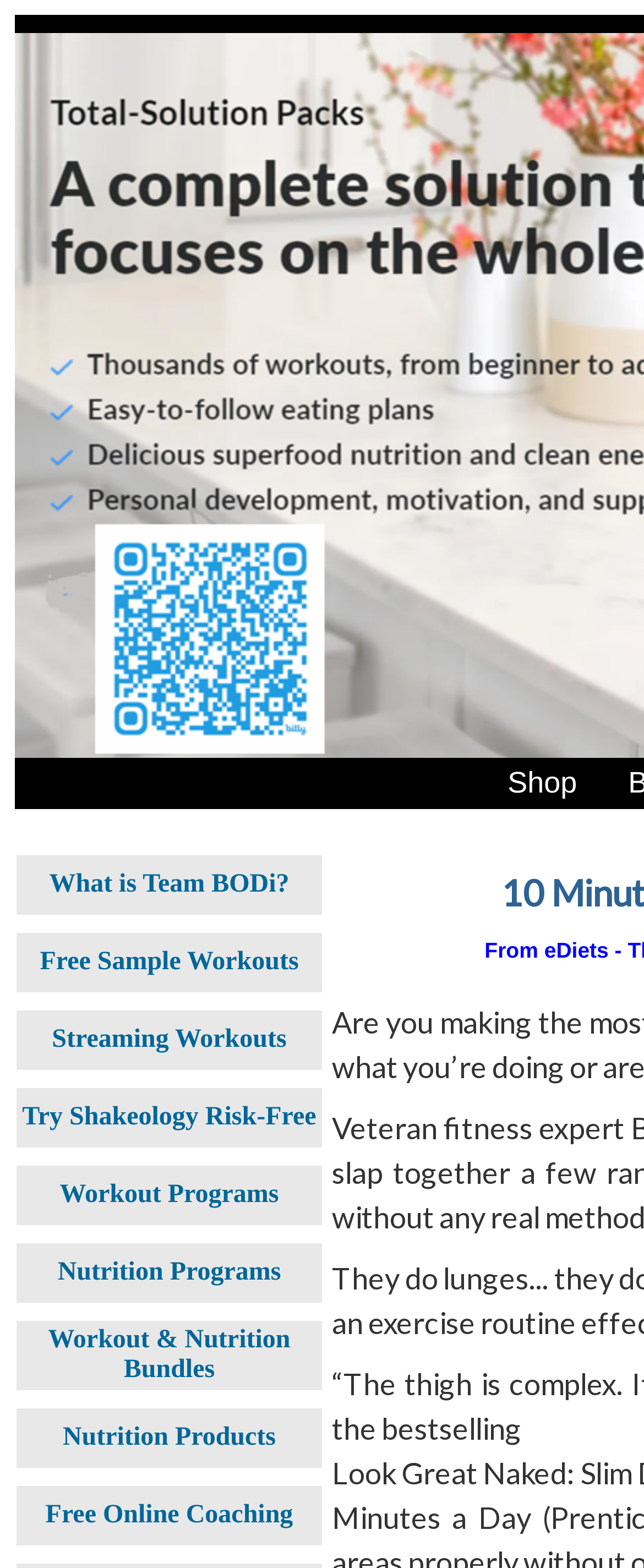Given the webpage screenshot and the description, determine the bounding box coordinates (top-left x, top-left y, bottom-right x, bottom-right y) that define the location of the UI element matching this description: Home

None